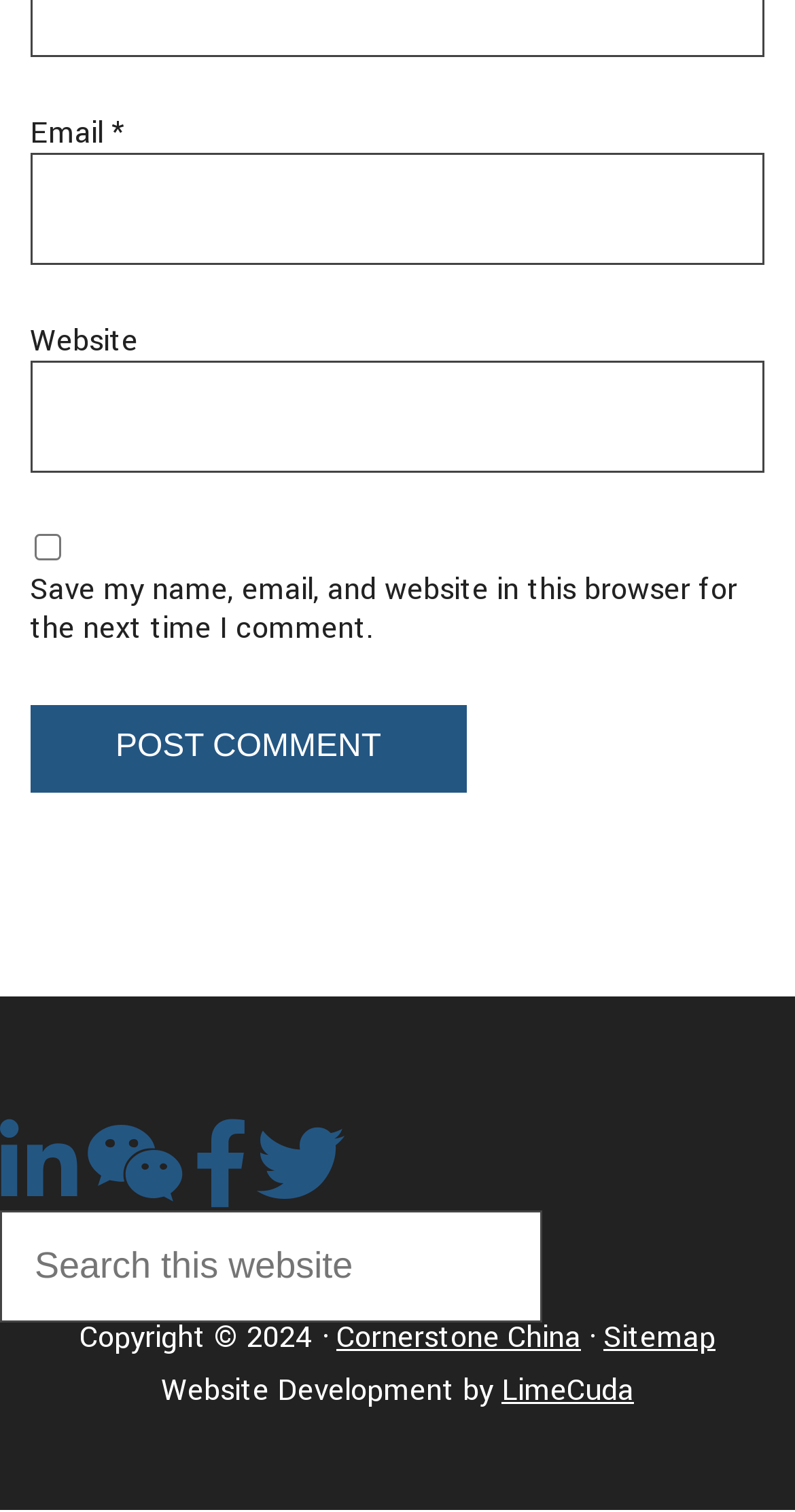Locate the bounding box coordinates of the area to click to fulfill this instruction: "Check save my name and email". The bounding box should be presented as four float numbers between 0 and 1, in the order [left, top, right, bottom].

[0.043, 0.353, 0.076, 0.37]